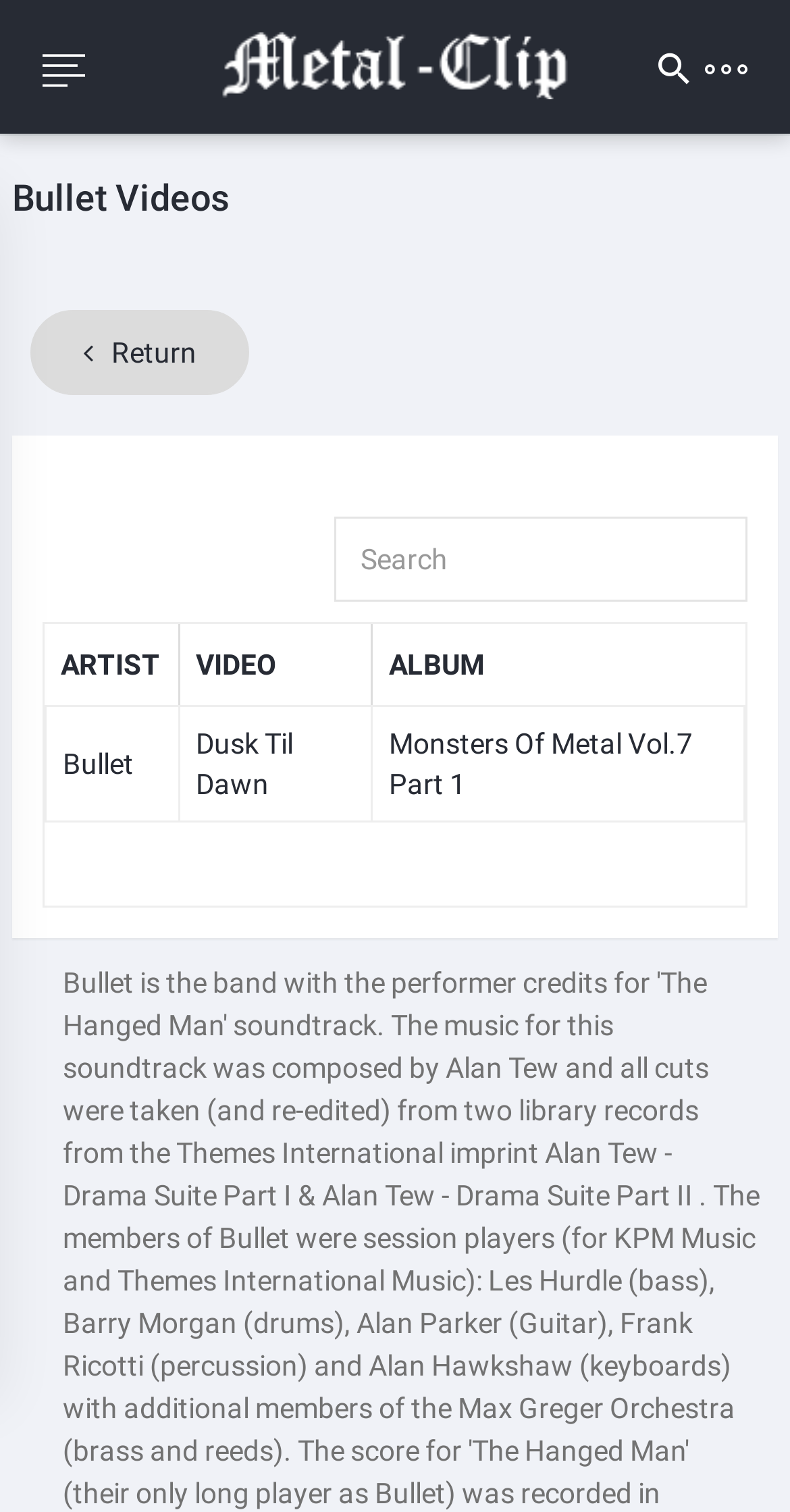Predict the bounding box coordinates for the UI element described as: "placeholder="Search"". The coordinates should be four float numbers between 0 and 1, presented as [left, top, right, bottom].

[0.423, 0.342, 0.946, 0.398]